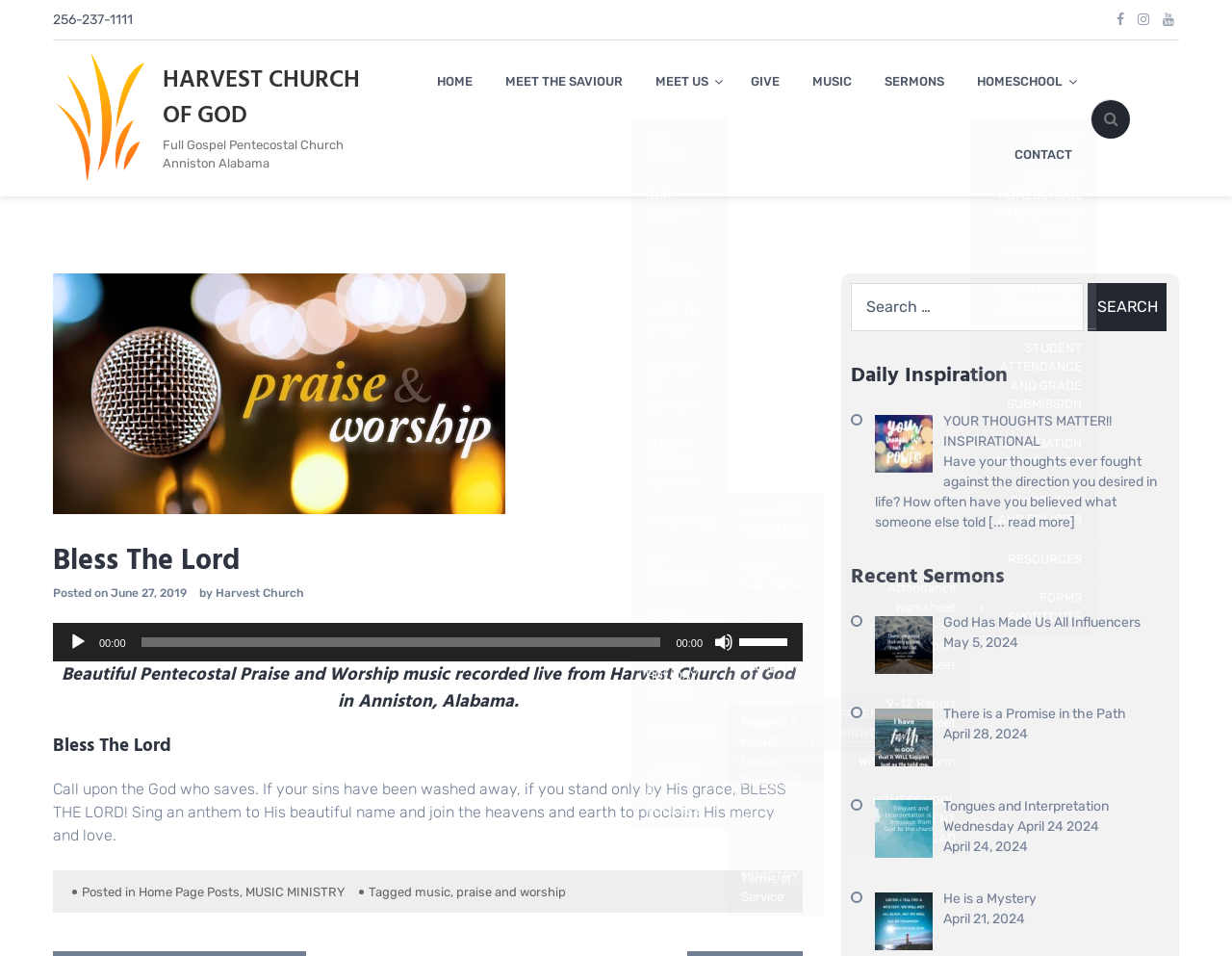Identify the bounding box coordinates of the area that should be clicked in order to complete the given instruction: "Click the 'HOME' link". The bounding box coordinates should be four float numbers between 0 and 1, i.e., [left, top, right, bottom].

[0.343, 0.048, 0.396, 0.124]